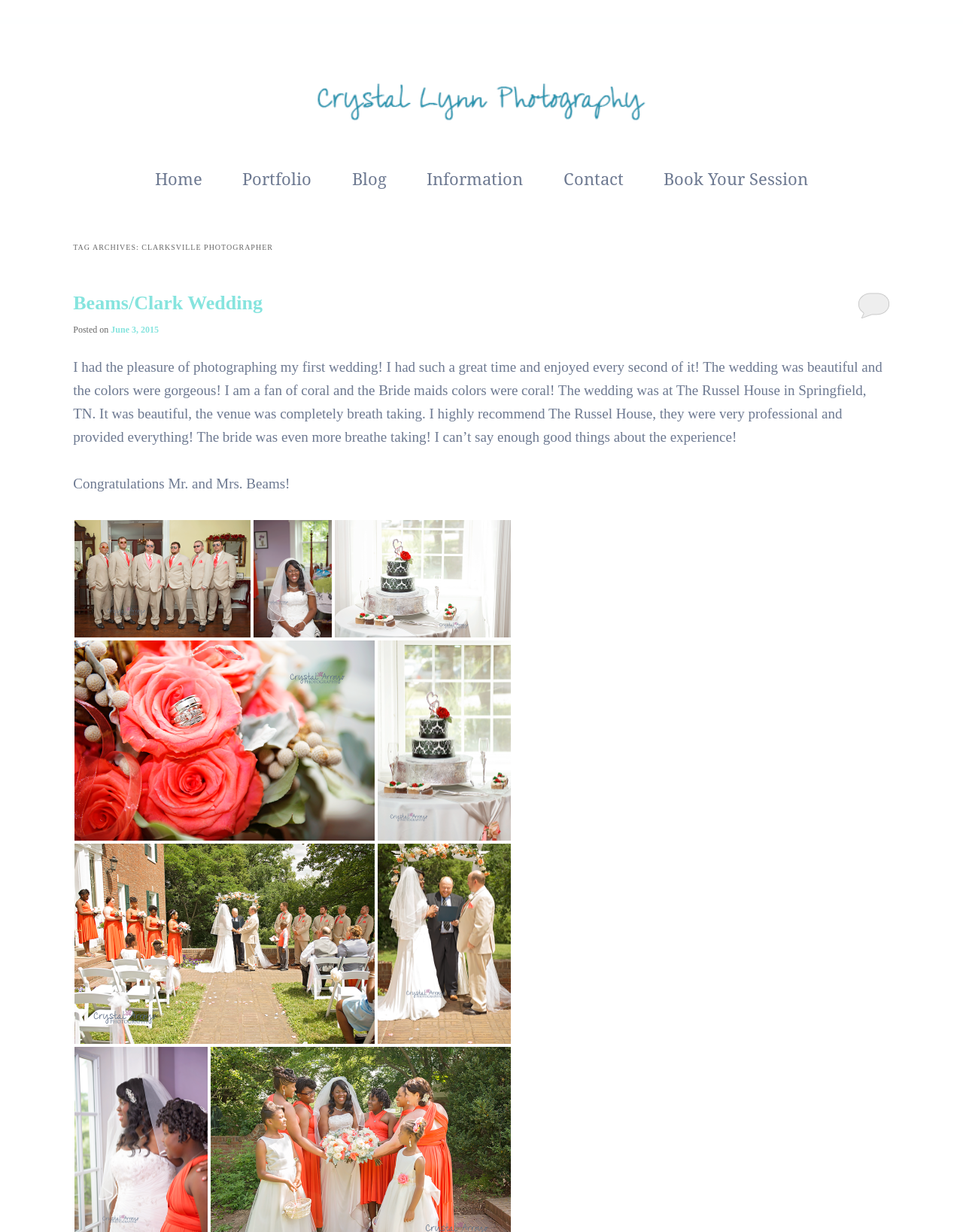What is the main heading of this webpage? Please extract and provide it.

Crystal Lynn Photography